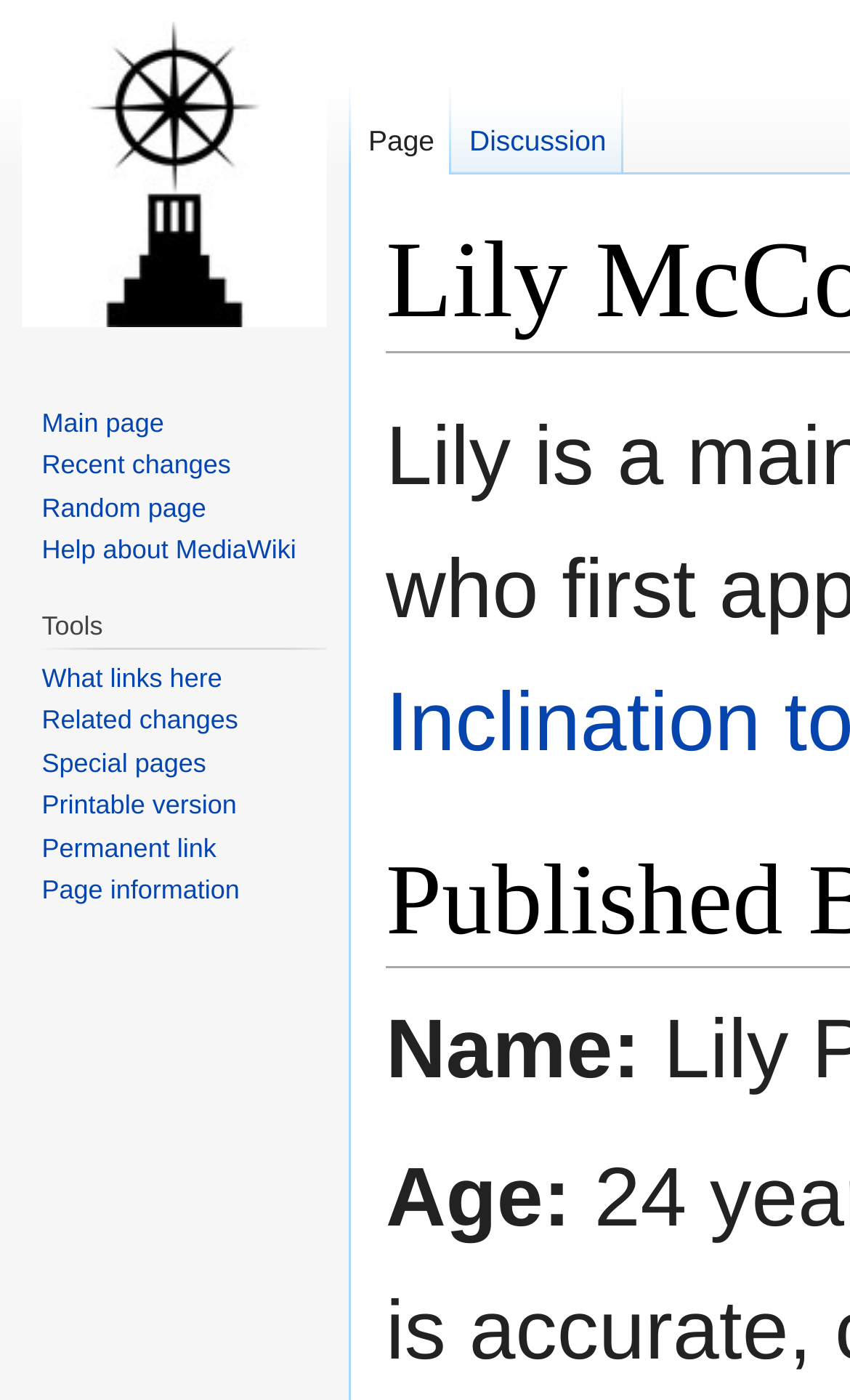Given the description "Help about MediaWiki", determine the bounding box of the corresponding UI element.

[0.049, 0.382, 0.348, 0.404]